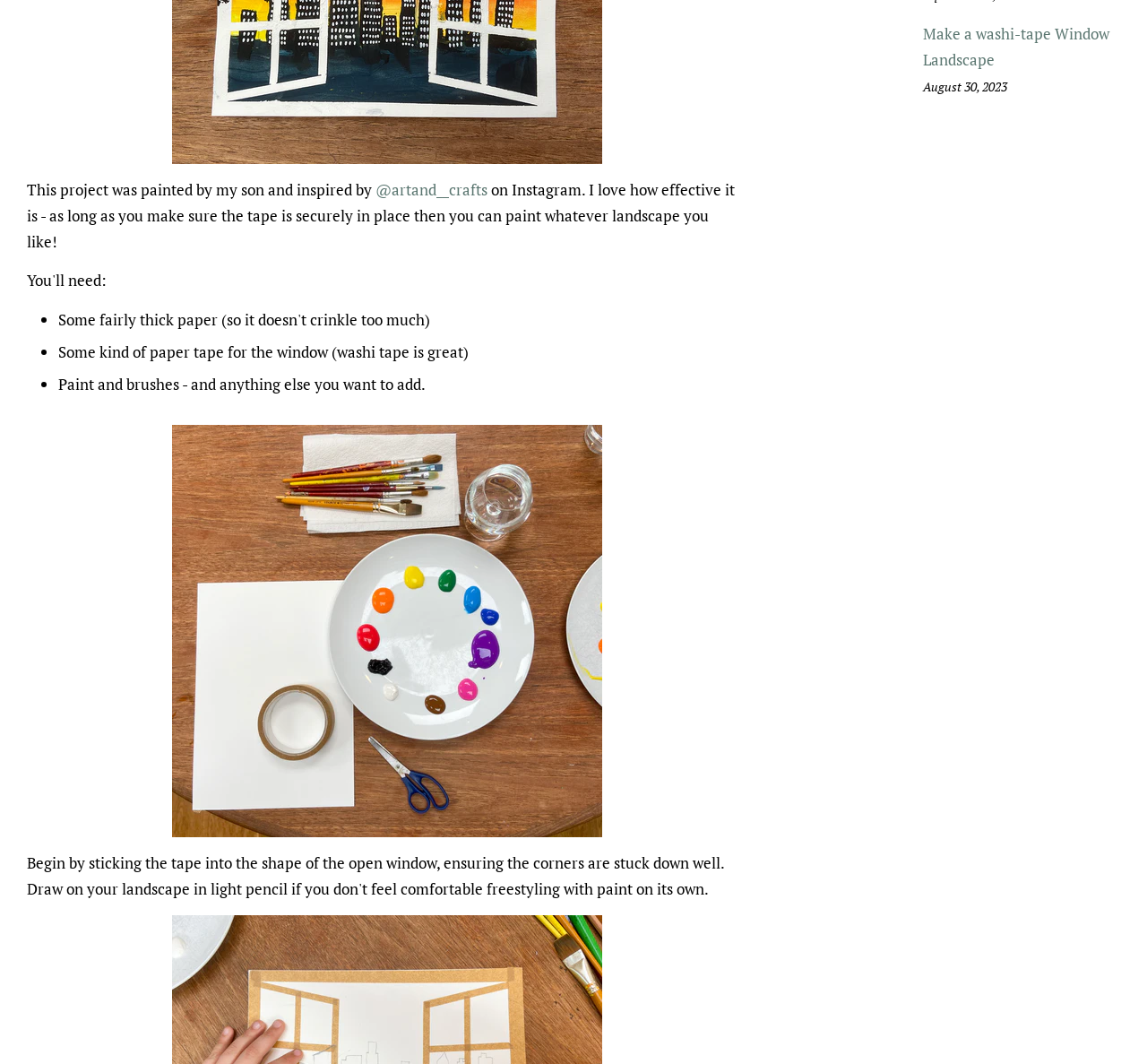Please provide the bounding box coordinate of the region that matches the element description: @artand__crafts. Coordinates should be in the format (top-left x, top-left y, bottom-right x, bottom-right y) and all values should be between 0 and 1.

[0.327, 0.168, 0.425, 0.188]